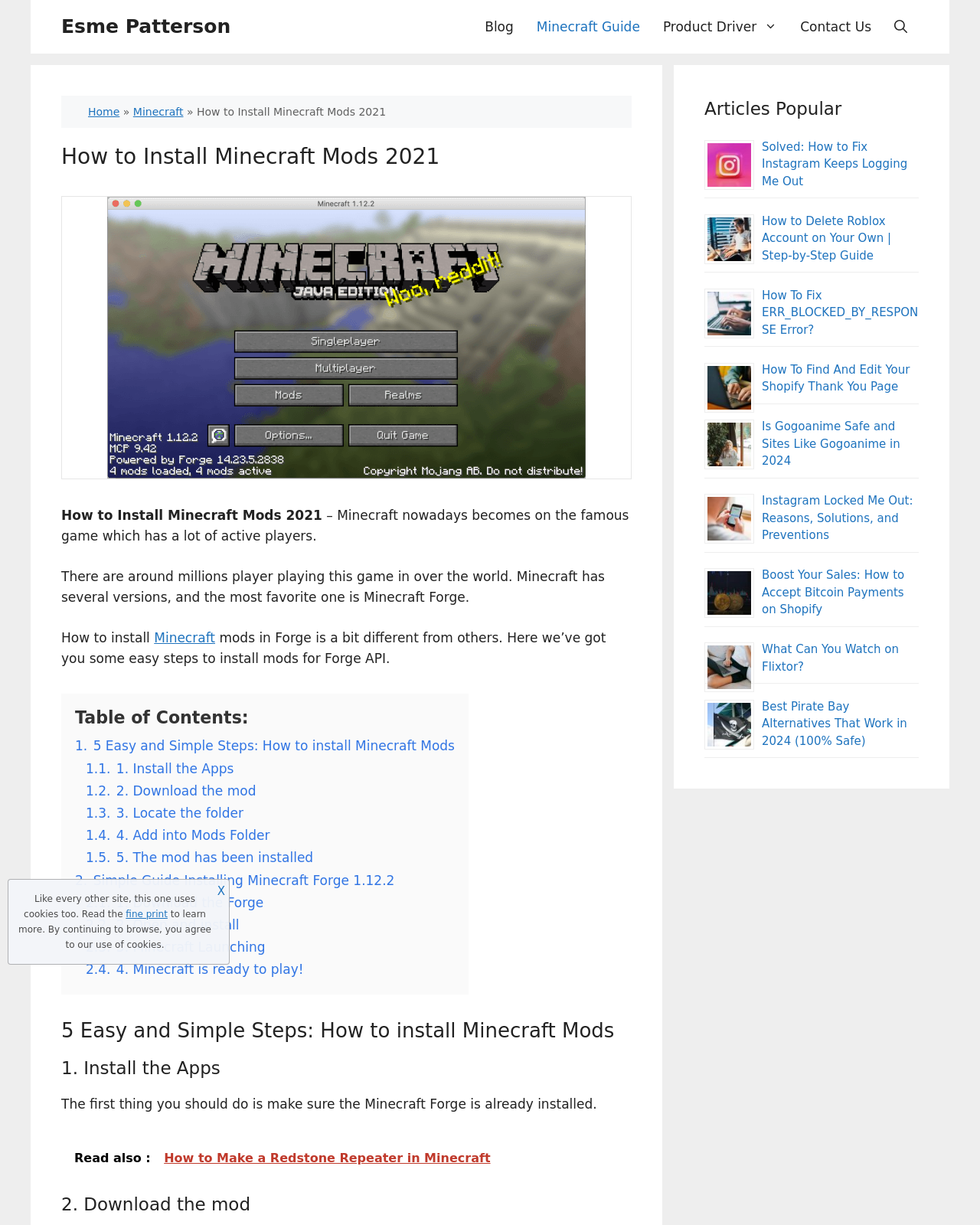Give a comprehensive overview of the webpage, including key elements.

This webpage is about installing Minecraft mods, with a focus on providing a step-by-step guide. At the top, there is a navigation bar with links to various sections, including "Esme Patterson", "Blog", "Minecraft Guide", "Product Driver", and "Contact Us". Below the navigation bar, there is a search bar with a link to "Home" and a dropdown menu with links to "Minecraft" and other related topics.

The main content of the page is divided into sections, with headings and subheadings that outline the steps to install Minecraft mods. The first section is an introduction to Minecraft, stating that it has become a famous game with millions of players worldwide. The next section provides a table of contents, which links to specific steps in the guide.

The guide itself is divided into five easy and simple steps, each with a heading and a brief description. The steps include installing the apps, downloading the mod, locating the folder, adding the mod to the mods folder, and installing the mod. There are also links to related articles, such as "How to Make a Redstone Repeater in Minecraft".

On the right-hand side of the page, there is a section titled "Articles Popular", which displays a list of popular articles with images and headings. These articles include "Solved: How to Fix Instagram Keeps Logging Me Out", "How to Delete Roblox Account on Your Own | Step-by-Step Guide", and "How To Fix ERR_BLOCKED_BY_RESPONSE Error?", among others.

At the bottom of the page, there is a notice about the use of cookies, with a link to the "fine print" and an option to agree to the use of cookies by continuing to browse the site.